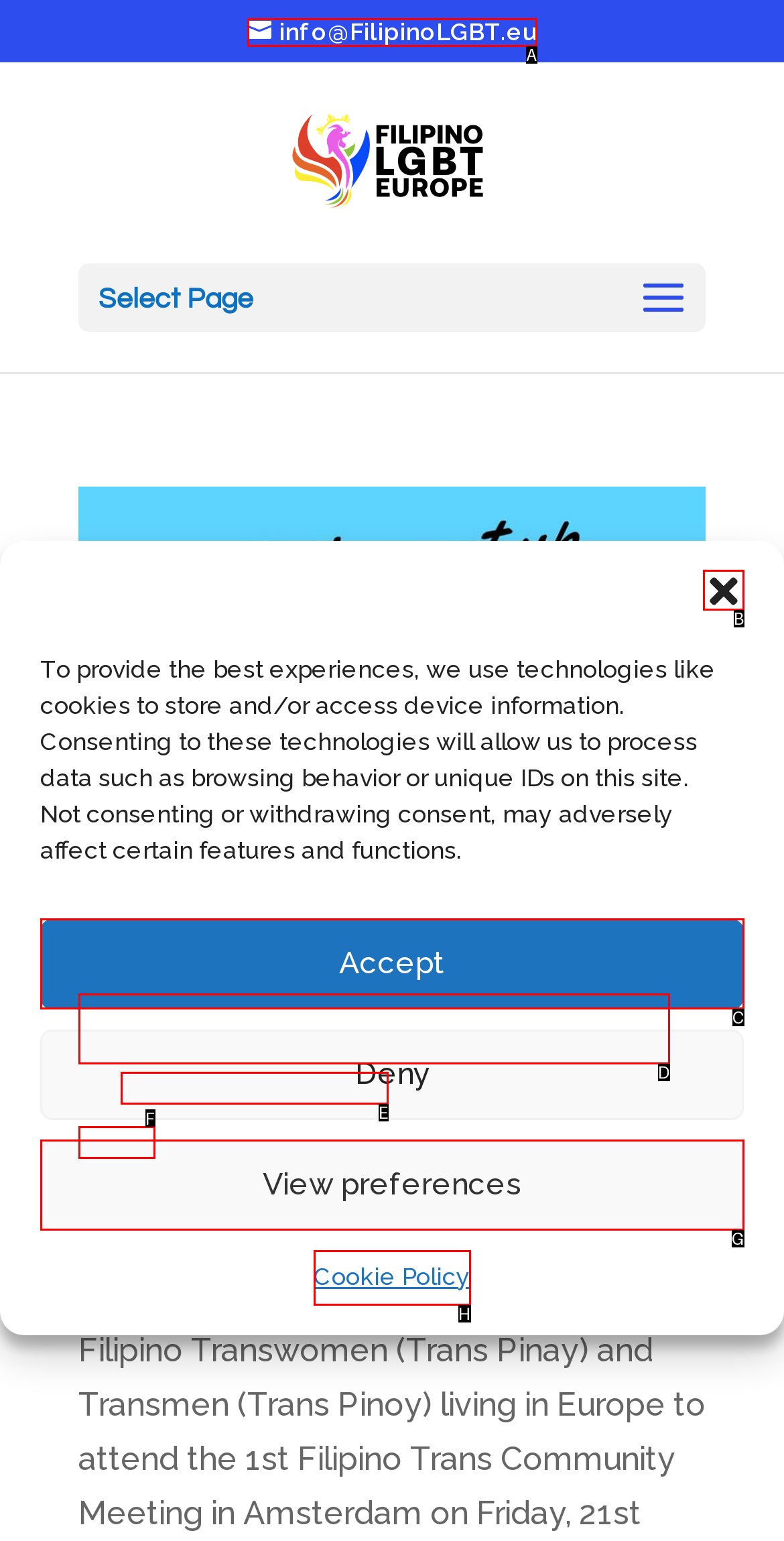Tell me the letter of the UI element I should click to accomplish the task: click the close dialog button based on the choices provided in the screenshot.

B